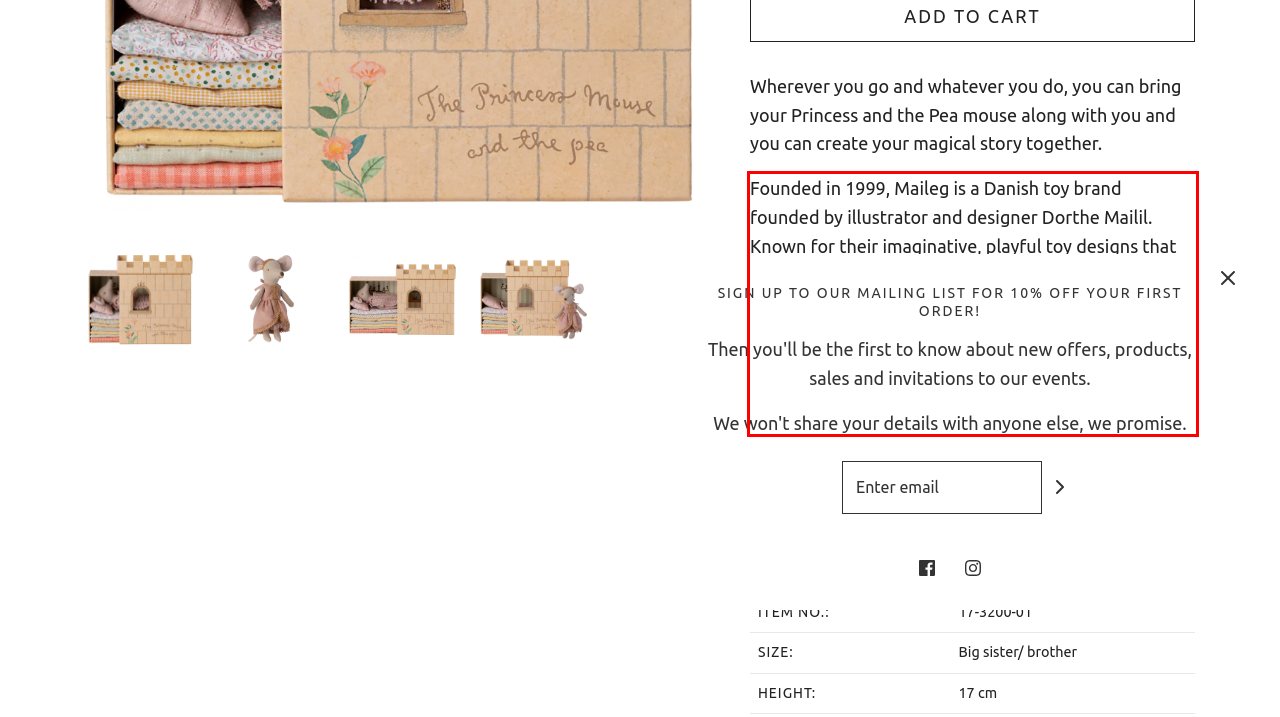Please recognize and transcribe the text located inside the red bounding box in the webpage image.

Founded in 1999, Maileg is a Danish toy brand founded by illustrator and designer Dorthe Mailil. Known for their imaginative, playful toy designs that range from mice in matchboxes, to giant bunnies, alongside all the accessories and clothing to dress up her creations. The designs skilfully blend the Scandinavian aesthetic with the tradition of animal soft toys, making Maileg so popular amongst children and their parents.